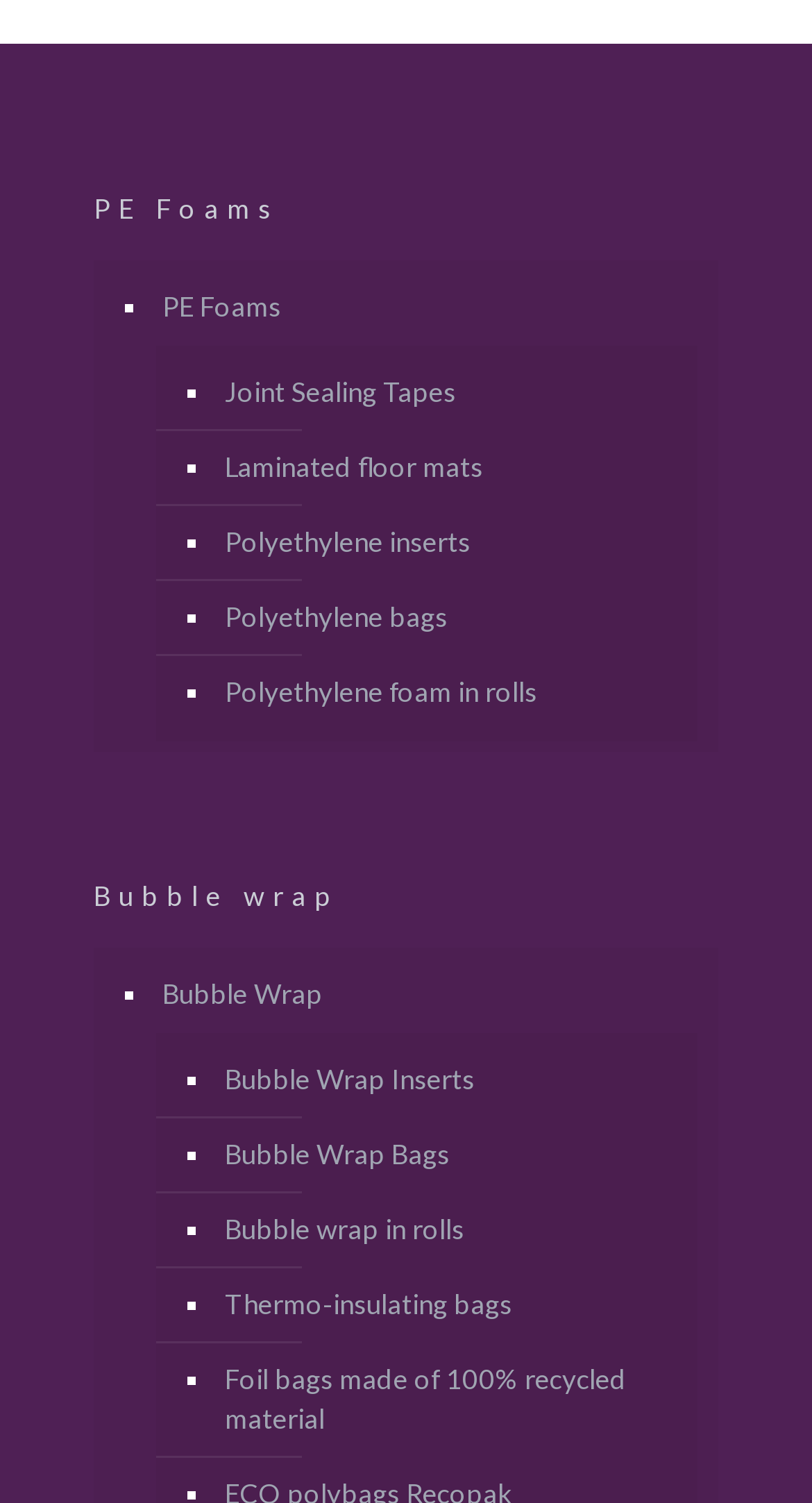How many subcategories are under 'Bubble wrap'?
Please look at the screenshot and answer using one word or phrase.

5